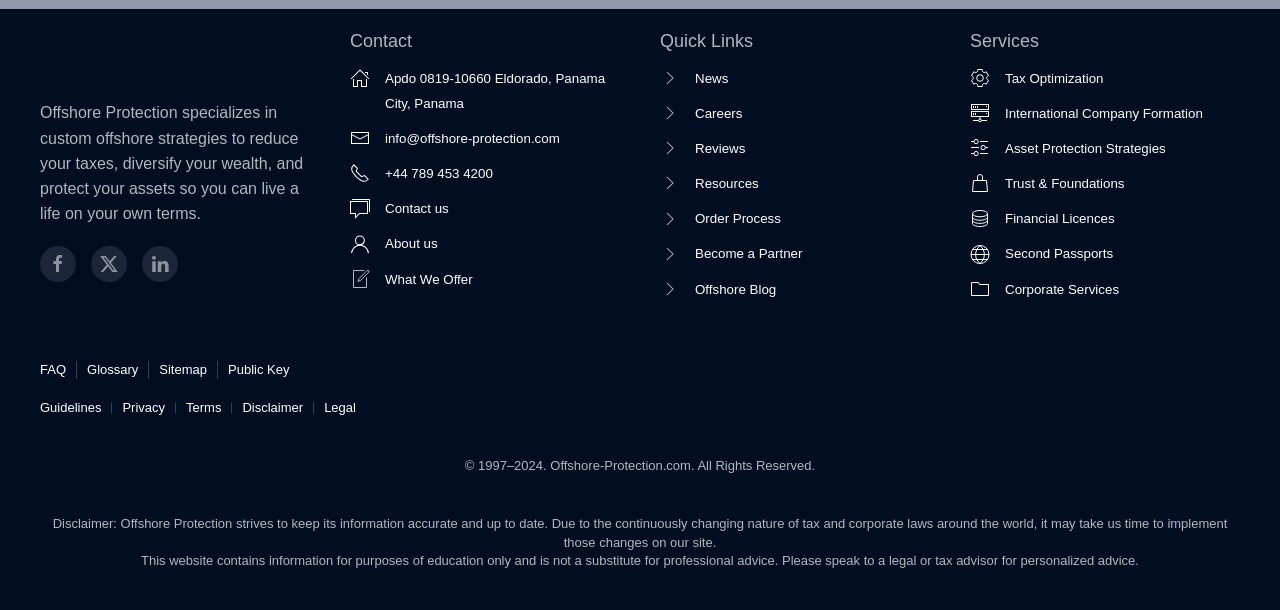Please find the bounding box coordinates of the element that you should click to achieve the following instruction: "Click the Offshore Protection logo". The coordinates should be presented as four float numbers between 0 and 1: [left, top, right, bottom].

[0.031, 0.08, 0.188, 0.112]